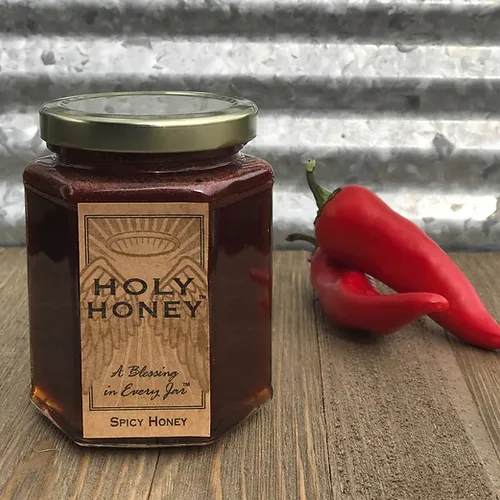Give a one-word or short phrase answer to the question: 
What is the color of the honey?

Rich amber